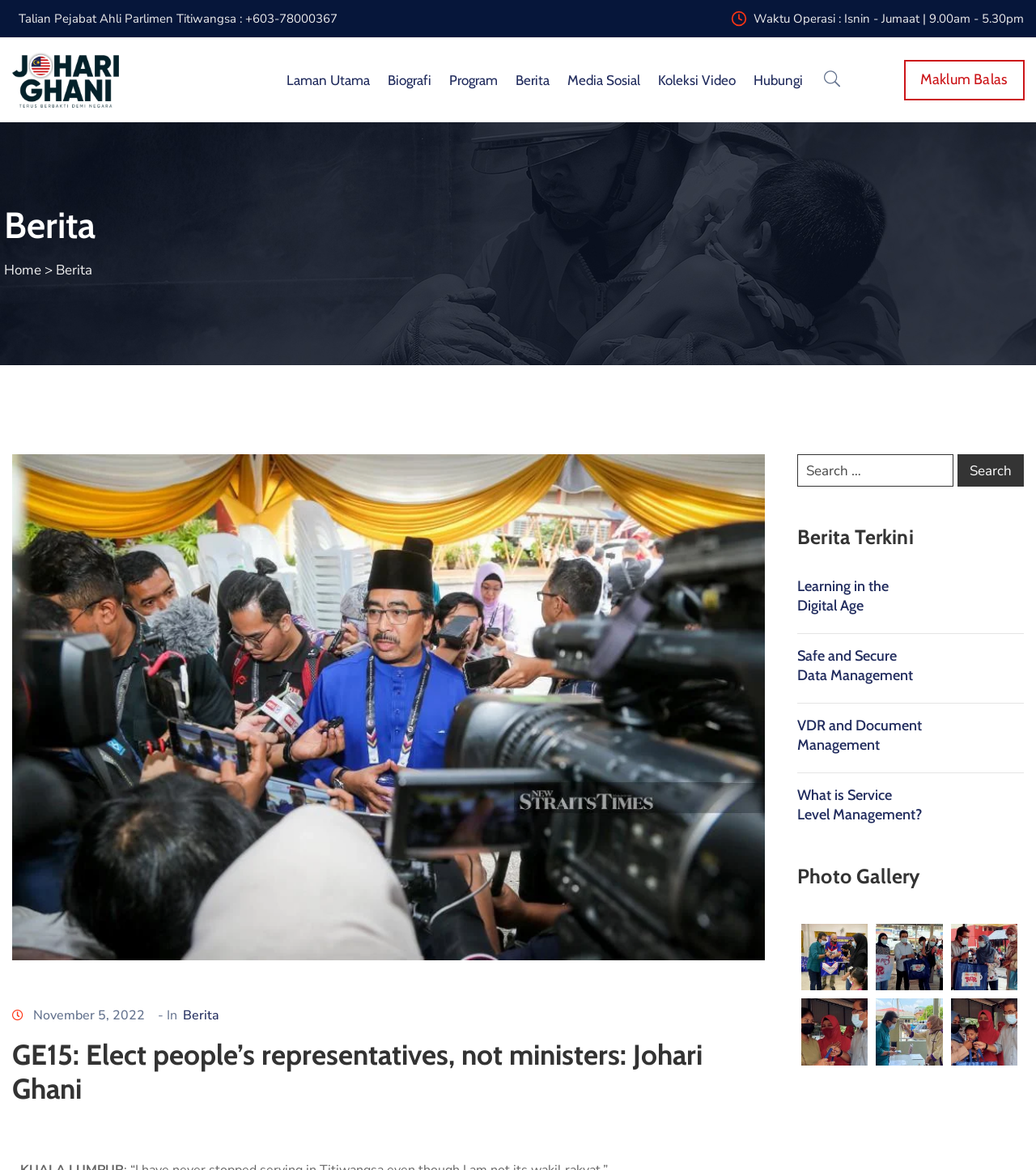Please provide a brief answer to the question using only one word or phrase: 
What are the categories of links on the top navigation bar?

Laman Utama, Biografi, Program, Berita, Media Sosial, Koleksi Video, Hubungi